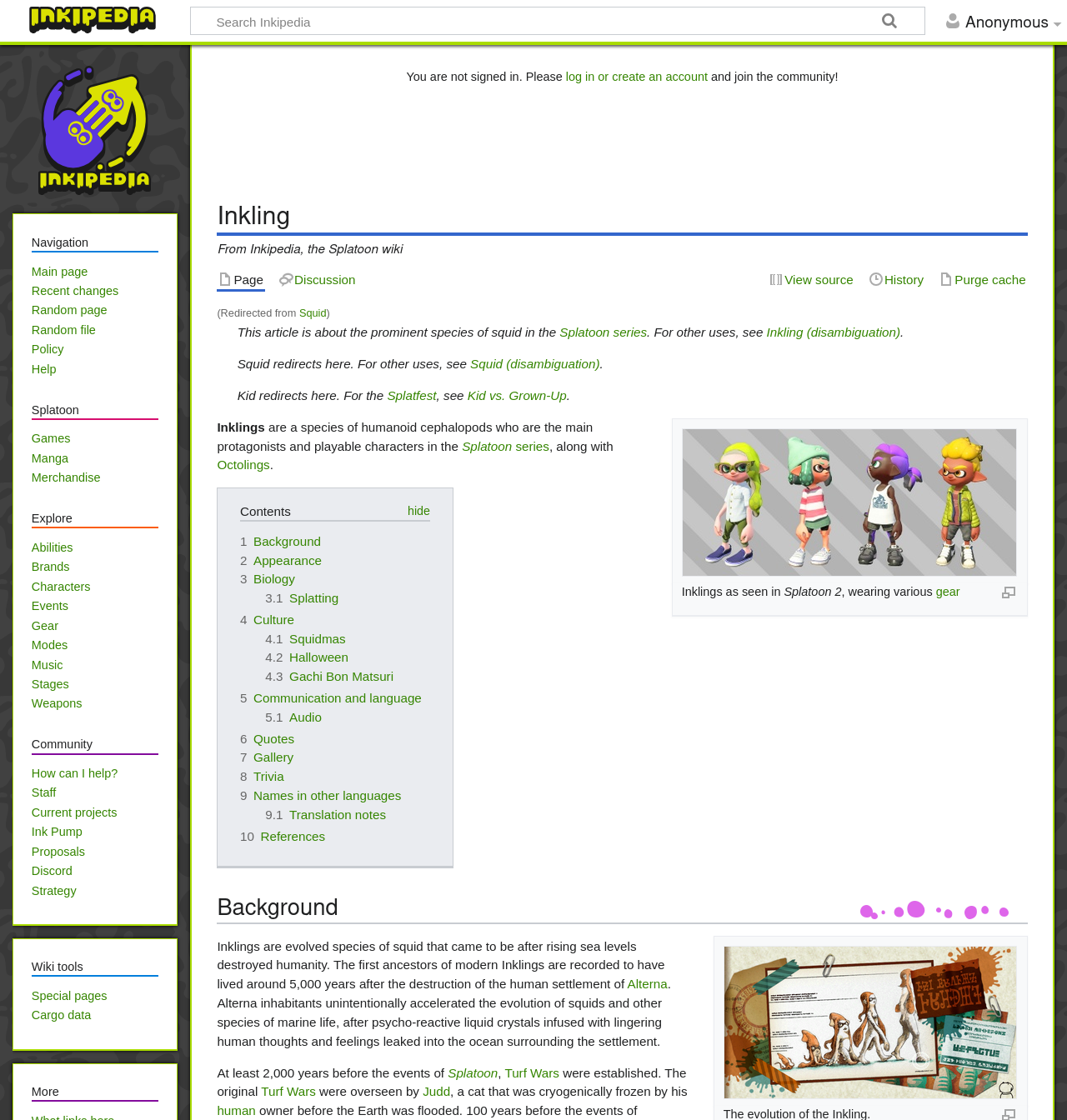Write a detailed summary of the webpage.

The webpage is about Inklings, a species of humanoid cephalopods from the Splatoon series. At the top, there is a button labeled "Anonymous" and a link with an image, followed by a search box and a button labeled "Go to a page with this exact name if it exists". Below this, there is a heading "Inkling" and a brief description "From Inkipedia, the Splatoon wiki". 

To the right of the heading, there are two navigation menus: "Namespaces" and "Page actions". The "Namespaces" menu contains links to "Page" and "Discussion", while the "Page actions" menu contains links to "View source", "History", and "Purge cache". 

Below the navigation menus, there is a section with a heading "Inkling" and a brief description. This section contains a description list with three details about Inklings. The first detail describes Inklings as a species of squid in the Splatoon series, with a link to "Splatoon series". The second detail mentions that Squid redirects to this page, with a link to "Squid (disambiguation)". The third detail mentions that Kid redirects to this page, with a link to "Splatfest" and "Kid vs. Grown-Up". 

To the right of the description list, there is a figure with an image of Inklings as seen in Splatoon 2, wearing various gear. The figure has a caption describing the image. 

Below the figure, there is a section with a heading "Inklings" and a brief description. This section describes Inklings as the main protagonists and playable characters in the Splatoon series, along with Octolings. 

Further down, there is a navigation menu labeled "Contents" with links to various sections, including "Background", "Appearance", "Biology", "Culture", "Communication and language", "Quotes", "Gallery", "Trivia", "Names in other languages", and "References". 

The "Background" section describes the evolution of Inklings from squids after rising sea levels destroyed humanity. It mentions that the first ancestors of modern Inklings lived around 5,000 years after the destruction of the human settlement of Alterna.